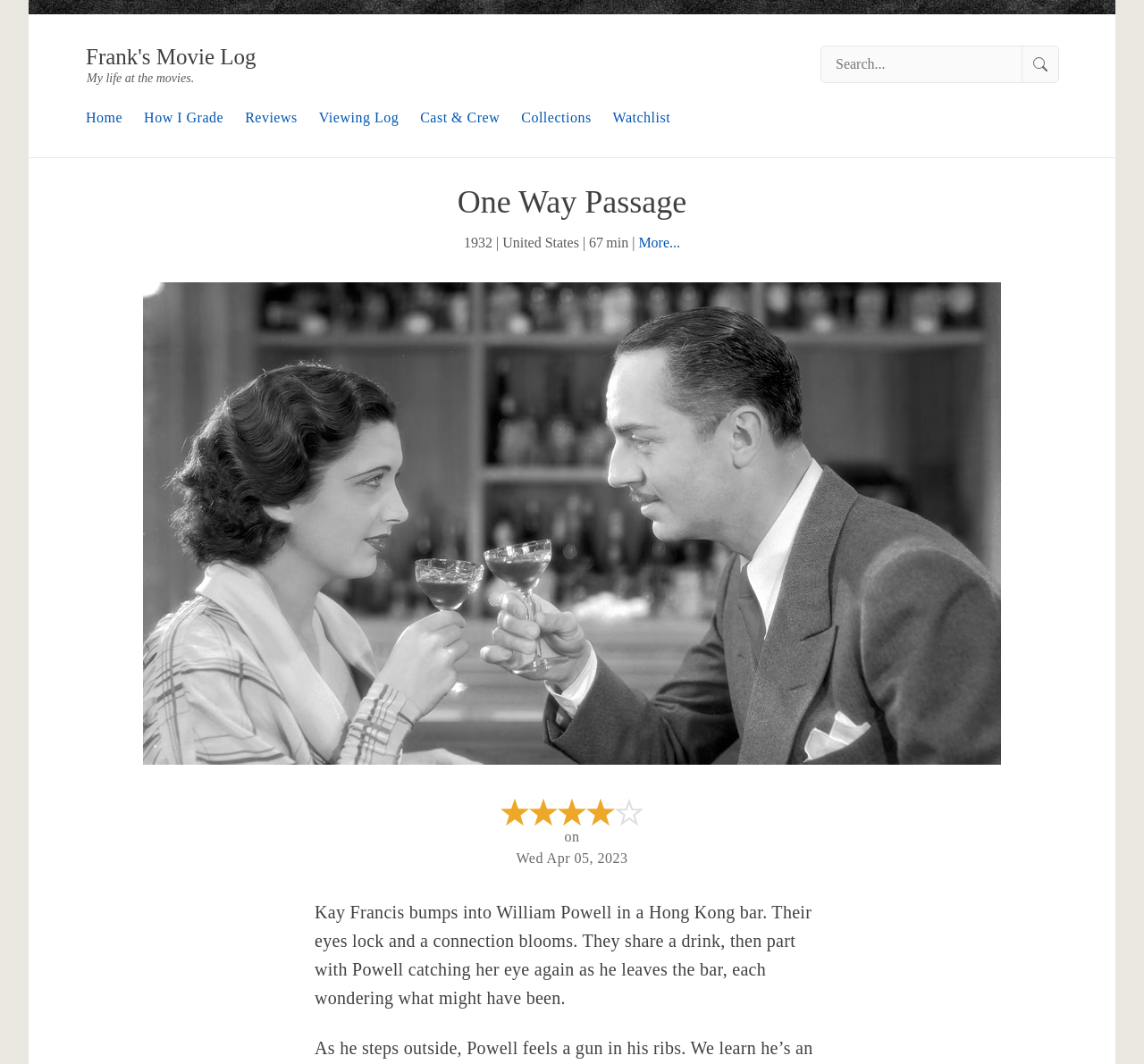Please determine the bounding box coordinates of the element's region to click for the following instruction: "view recent articles".

None